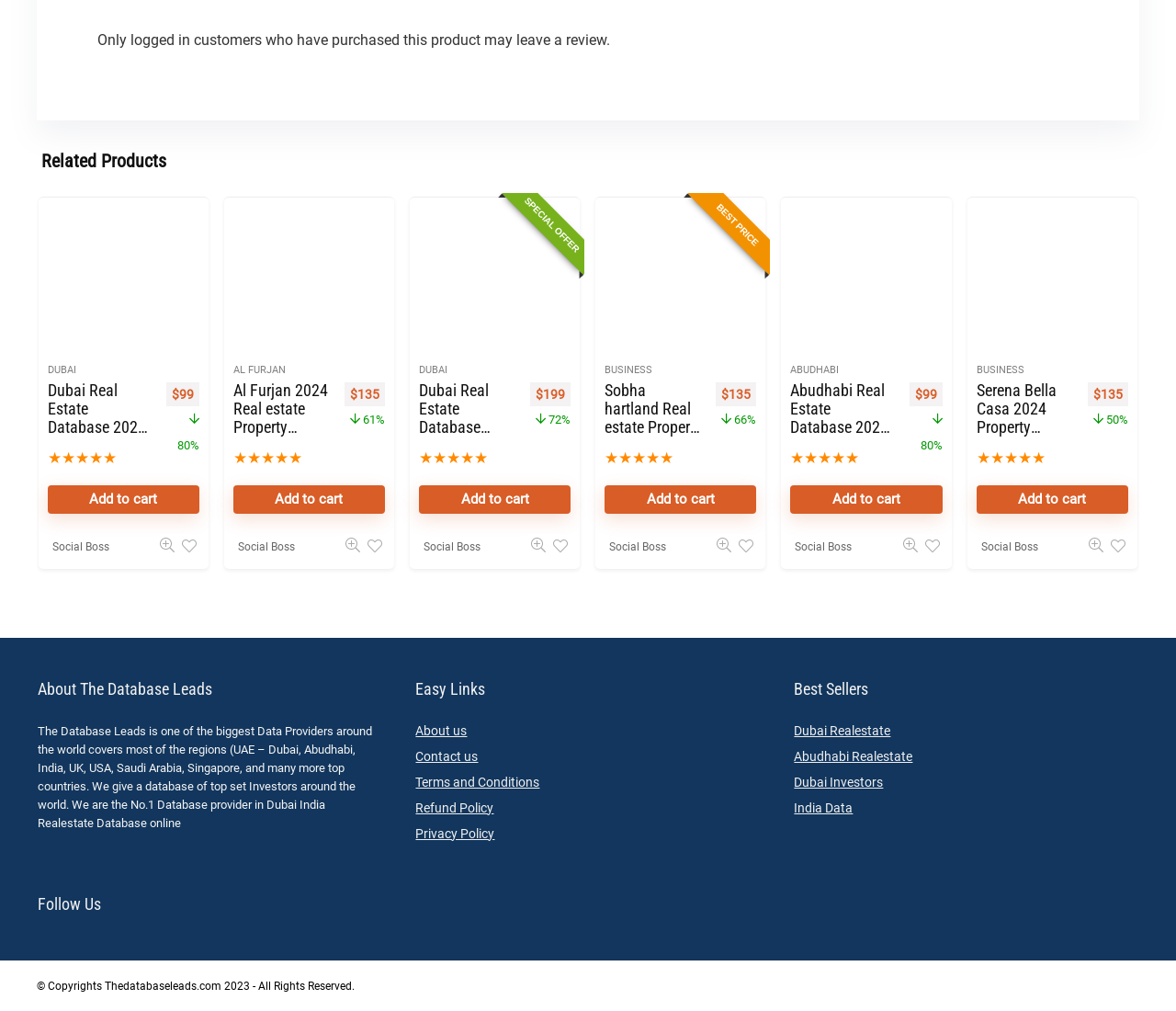For the element described, predict the bounding box coordinates as (top-left x, top-left y, bottom-right x, bottom-right y). All values should be between 0 and 1. Element description: alt="dubai realestate 2021 database"

[0.36, 0.209, 0.481, 0.345]